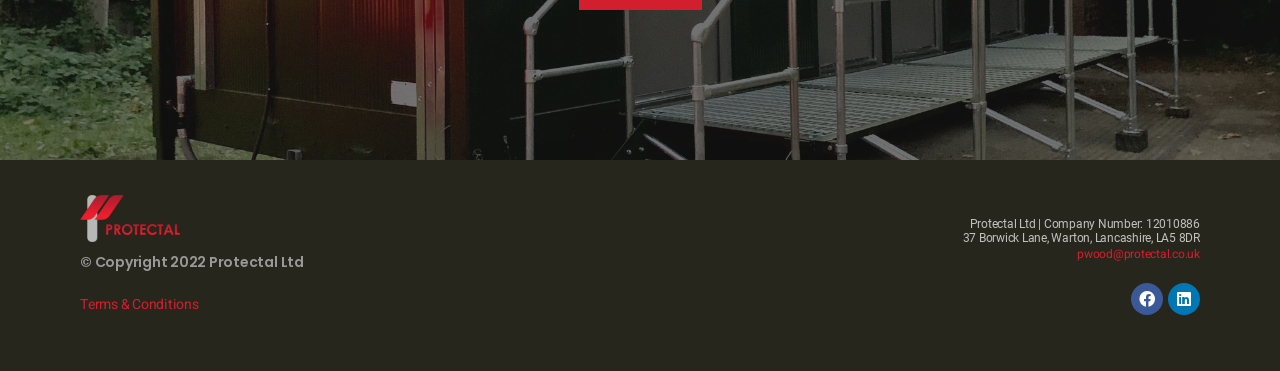What is the year of copyright?
Refer to the image and offer an in-depth and detailed answer to the question.

The year of copyright is mentioned at the bottom of the webpage, where it is written '© Copyright 2022 Protectal Ltd'.